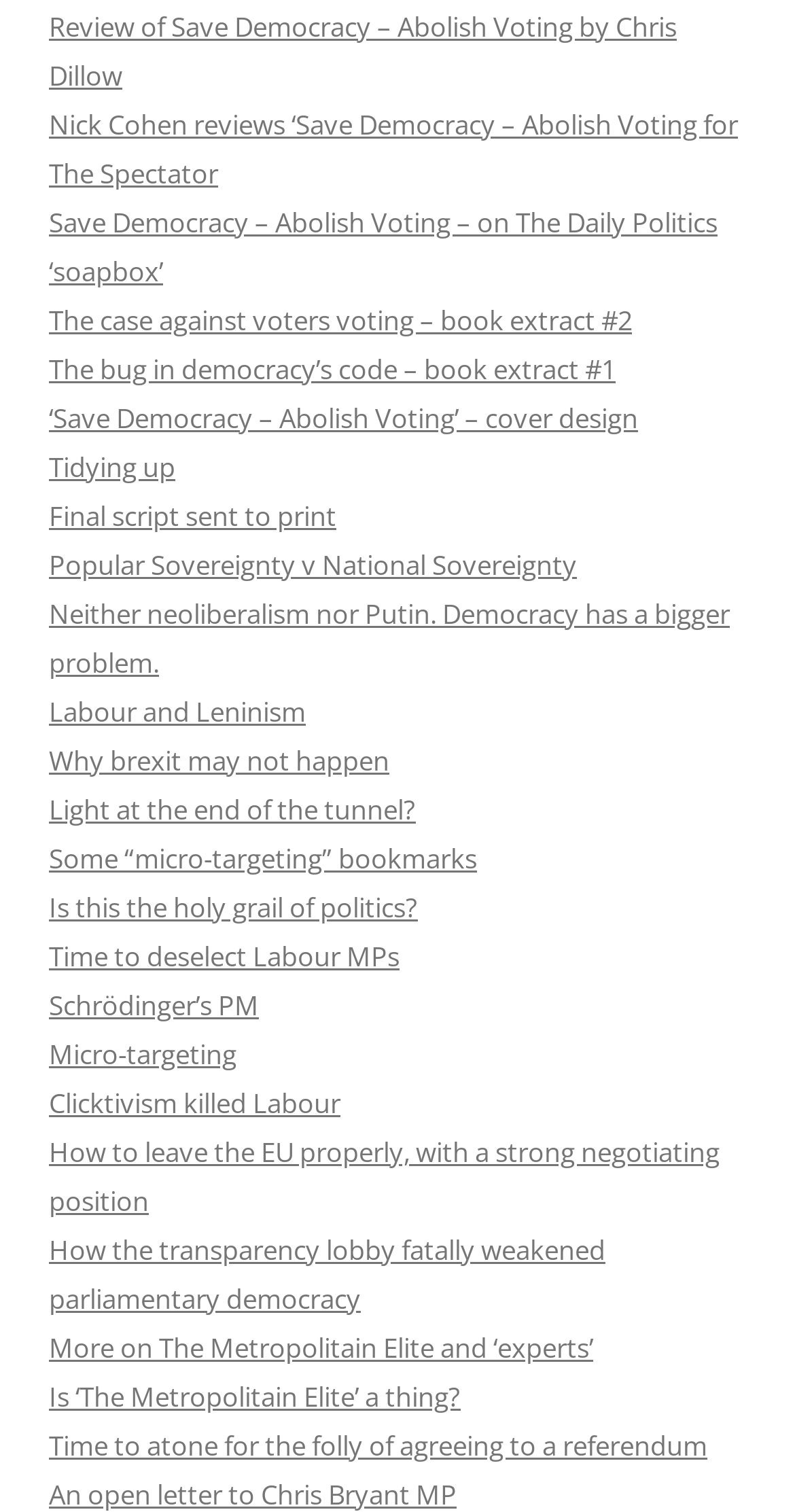Please find the bounding box coordinates of the clickable region needed to complete the following instruction: "Check the article on Why brexit may not happen". The bounding box coordinates must consist of four float numbers between 0 and 1, i.e., [left, top, right, bottom].

[0.062, 0.49, 0.49, 0.515]